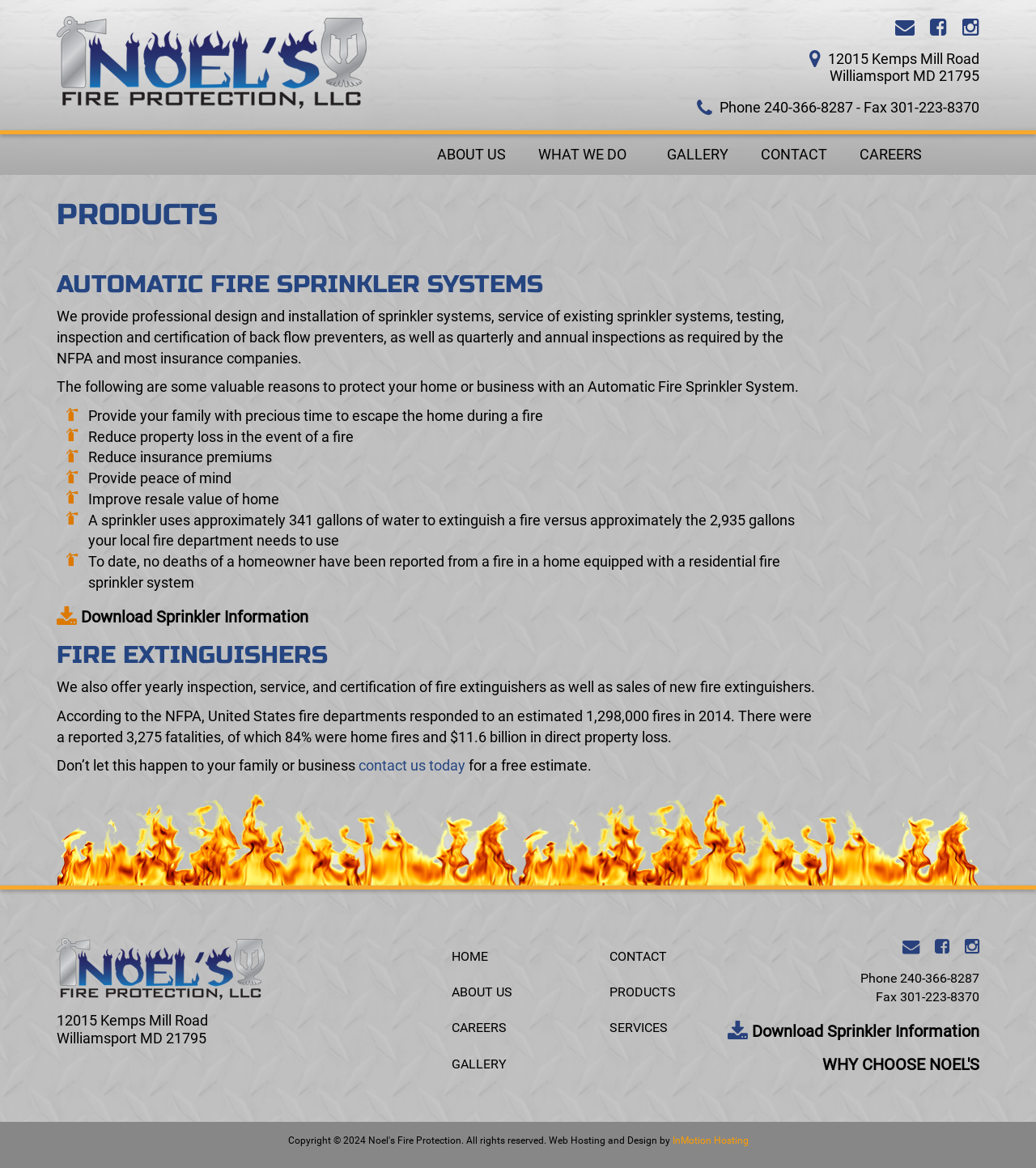Pinpoint the bounding box coordinates of the clickable area necessary to execute the following instruction: "Click on CONTACT". The coordinates should be given as four float numbers between 0 and 1, namely [left, top, right, bottom].

[0.719, 0.115, 0.814, 0.149]